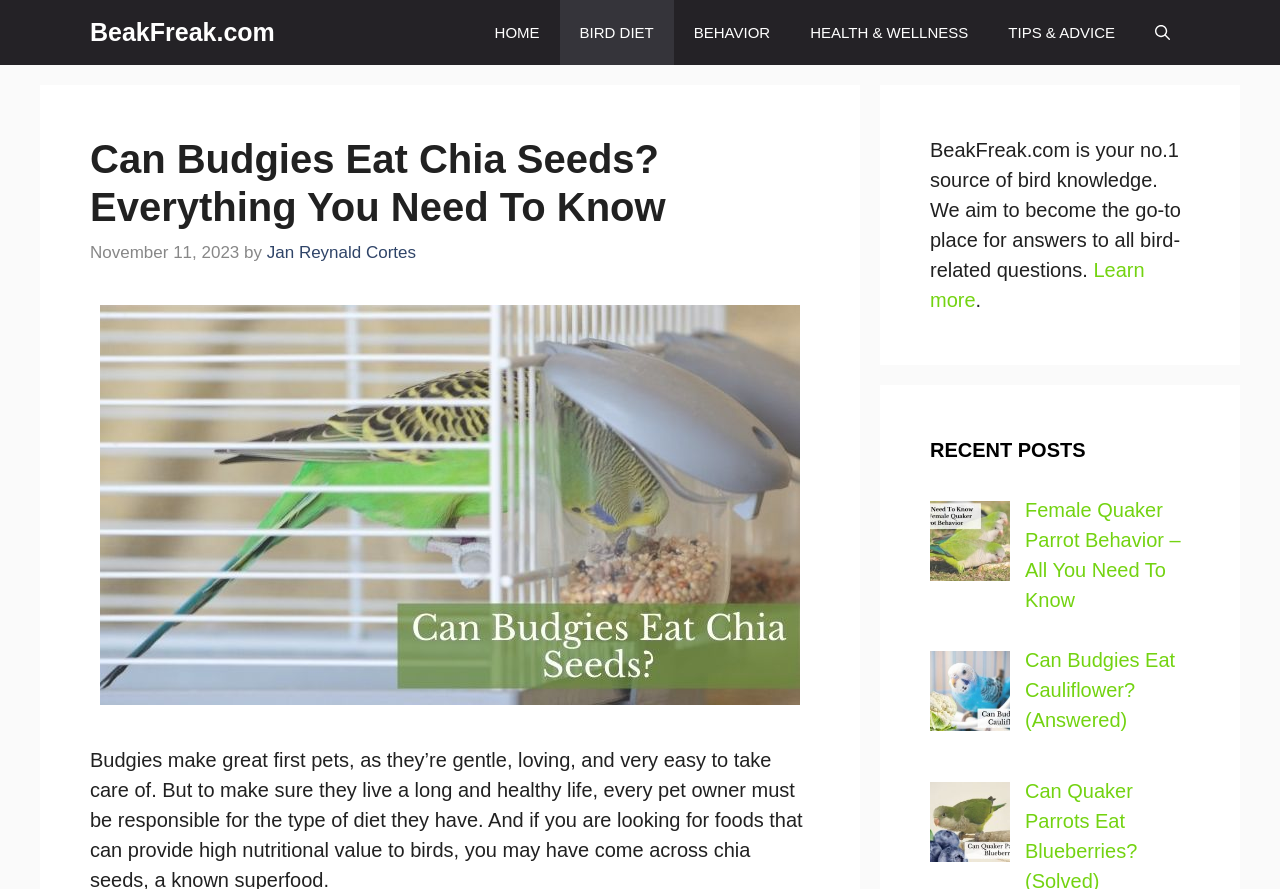Identify the bounding box coordinates of the clickable section necessary to follow the following instruction: "go to home page". The coordinates should be presented as four float numbers from 0 to 1, i.e., [left, top, right, bottom].

[0.371, 0.0, 0.437, 0.073]